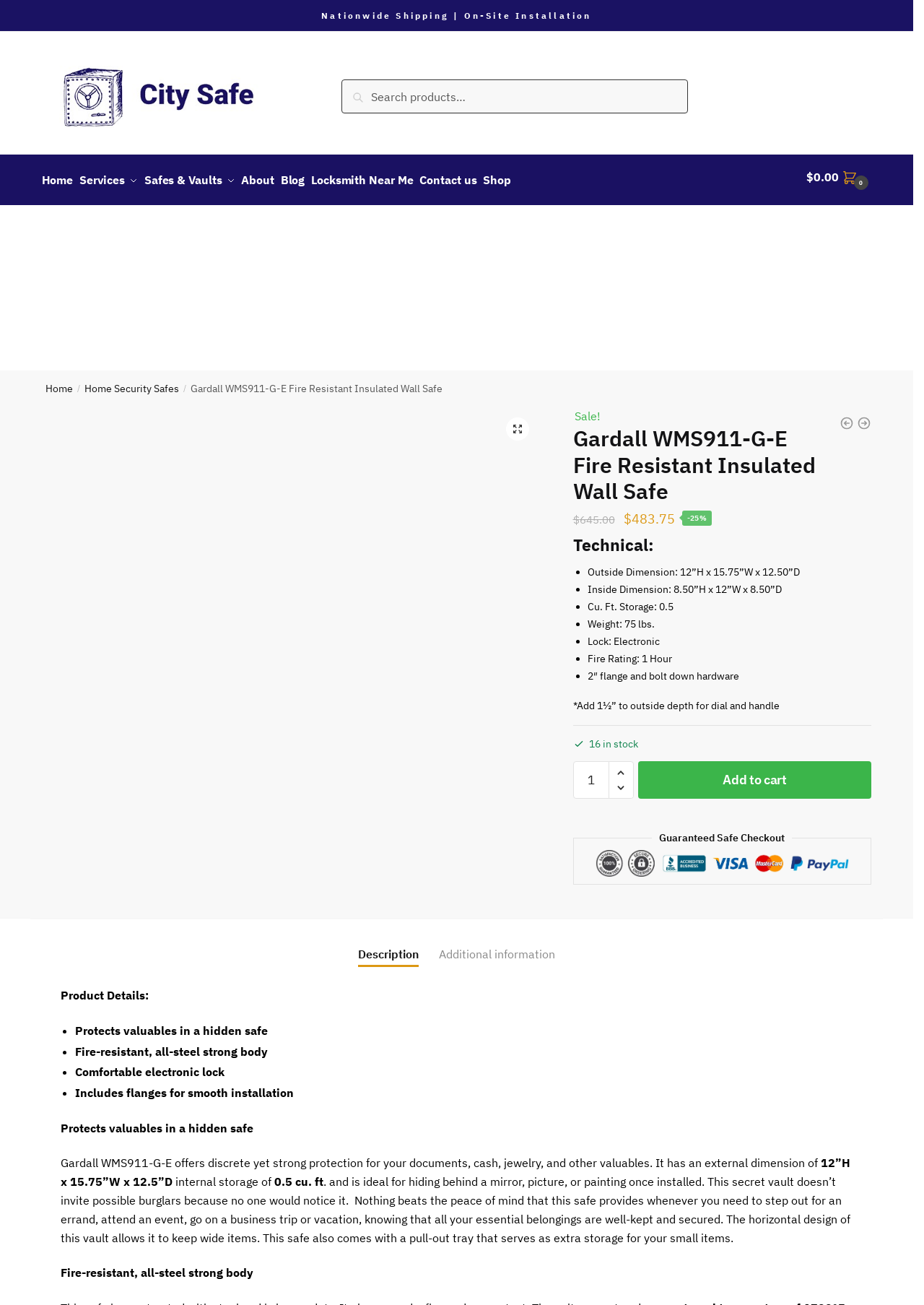Using the provided description: "Additional information", find the bounding box coordinates of the corresponding UI element. The output should be four float numbers between 0 and 1, in the format [left, top, right, bottom].

[0.475, 0.7, 0.601, 0.734]